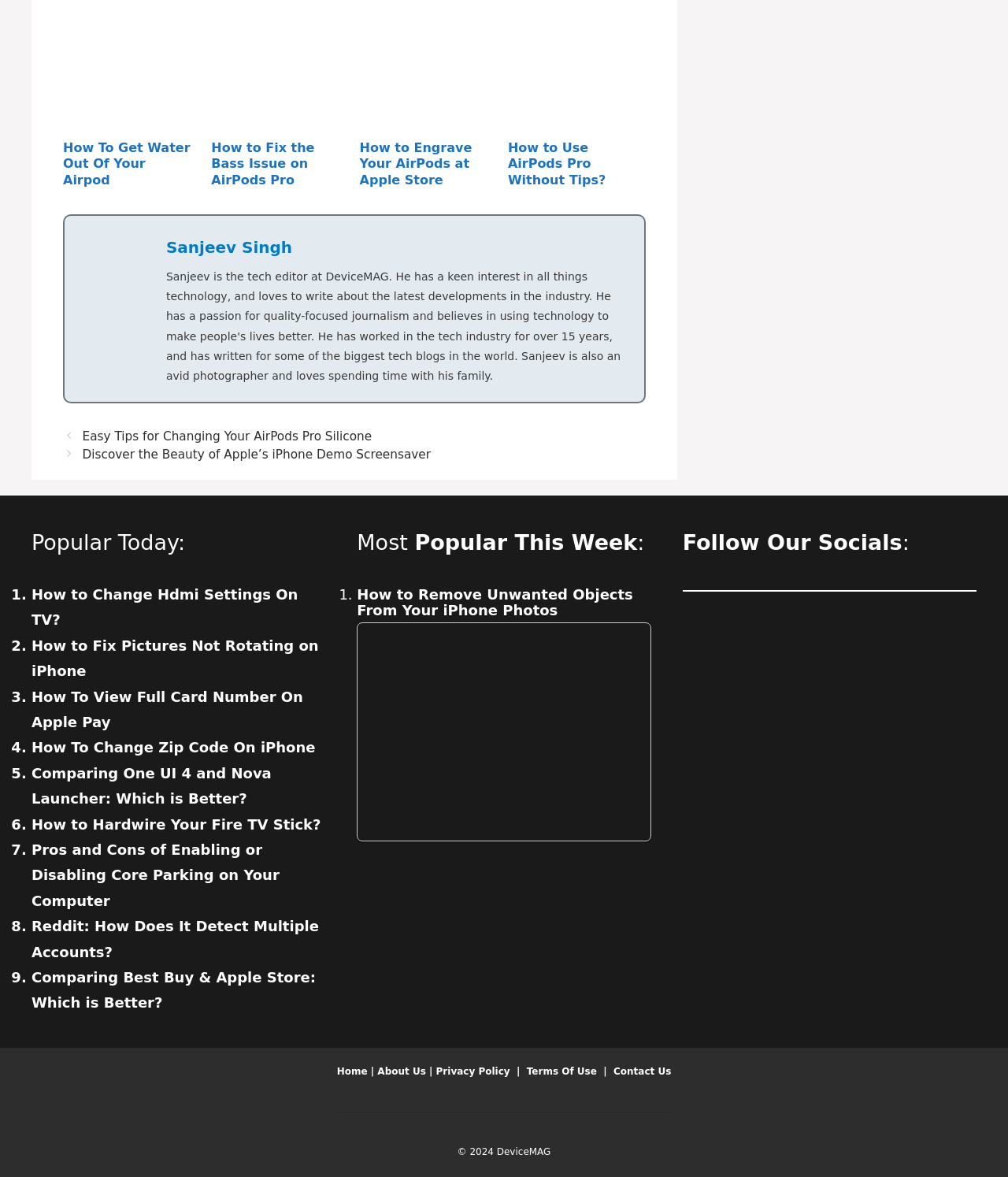Determine the coordinates of the bounding box that should be clicked to complete the instruction: "View author profile". The coordinates should be represented by four float numbers between 0 and 1: [left, top, right, bottom].

[0.165, 0.202, 0.29, 0.218]